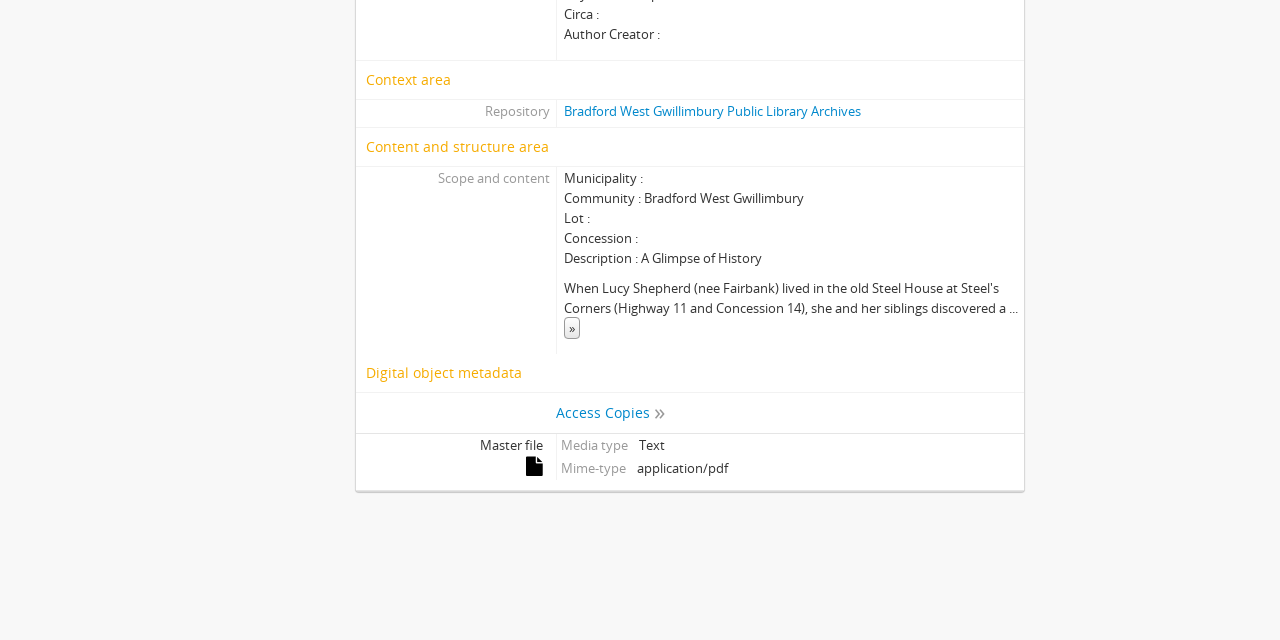Find the bounding box coordinates for the HTML element described in this sentence: "HideAccess Copies". Provide the coordinates as four float numbers between 0 and 1, in the format [left, top, right, bottom].

[0.435, 0.614, 0.792, 0.677]